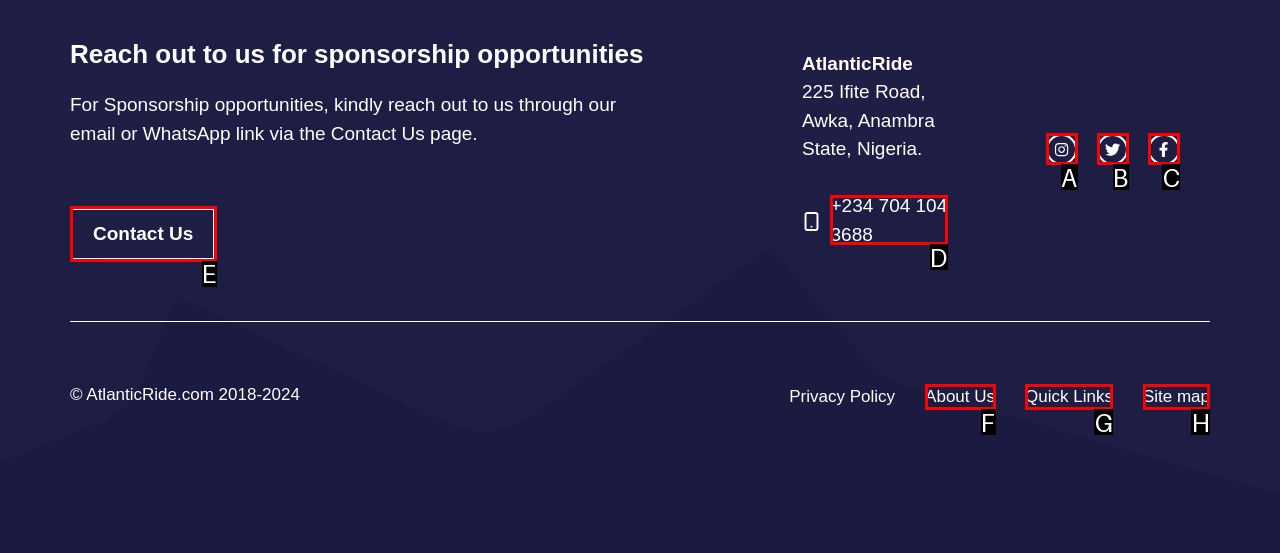Which lettered option should I select to achieve the task: View the site map according to the highlighted elements in the screenshot?

H